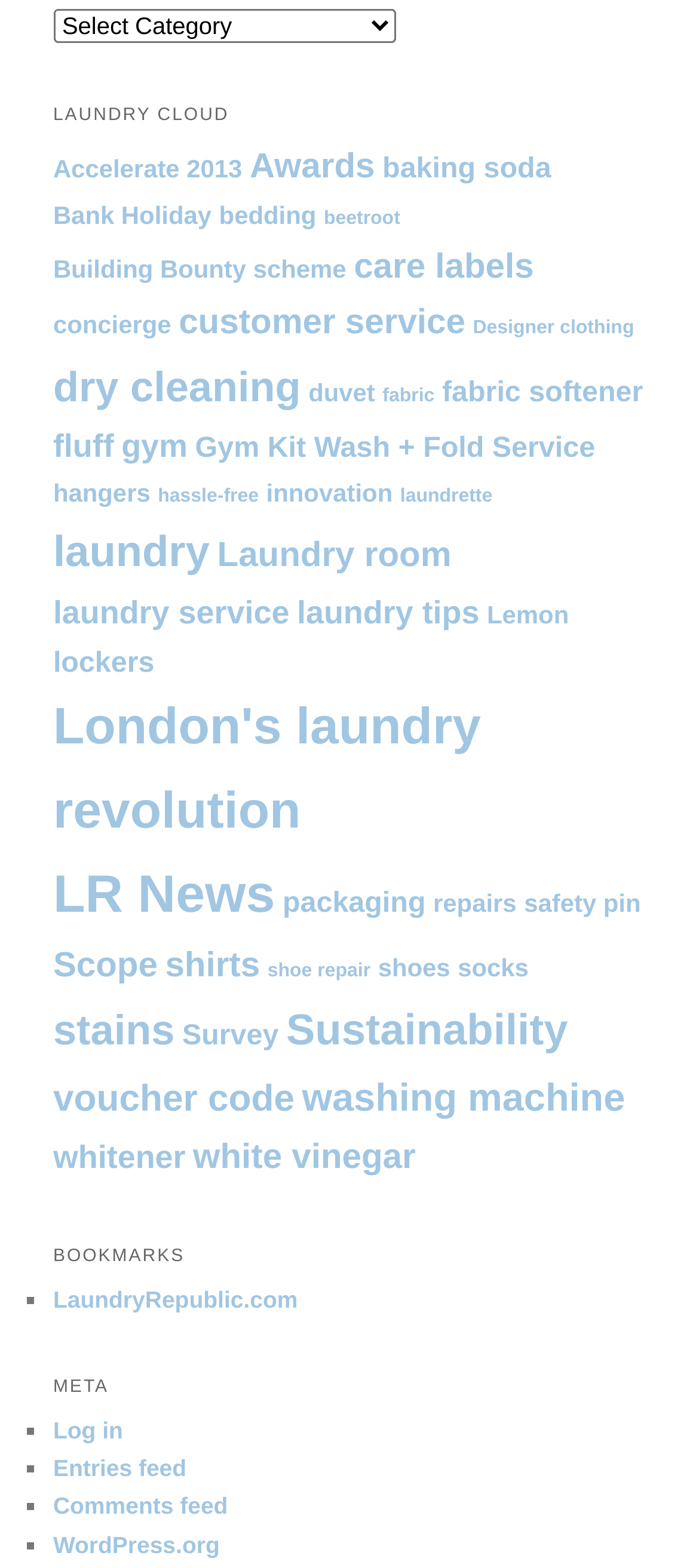Please provide the bounding box coordinates in the format (top-left x, top-left y, bottom-right x, bottom-right y). Remember, all values are floating point numbers between 0 and 1. What is the bounding box coordinate of the region described as: Building Bounty scheme

[0.076, 0.162, 0.495, 0.18]